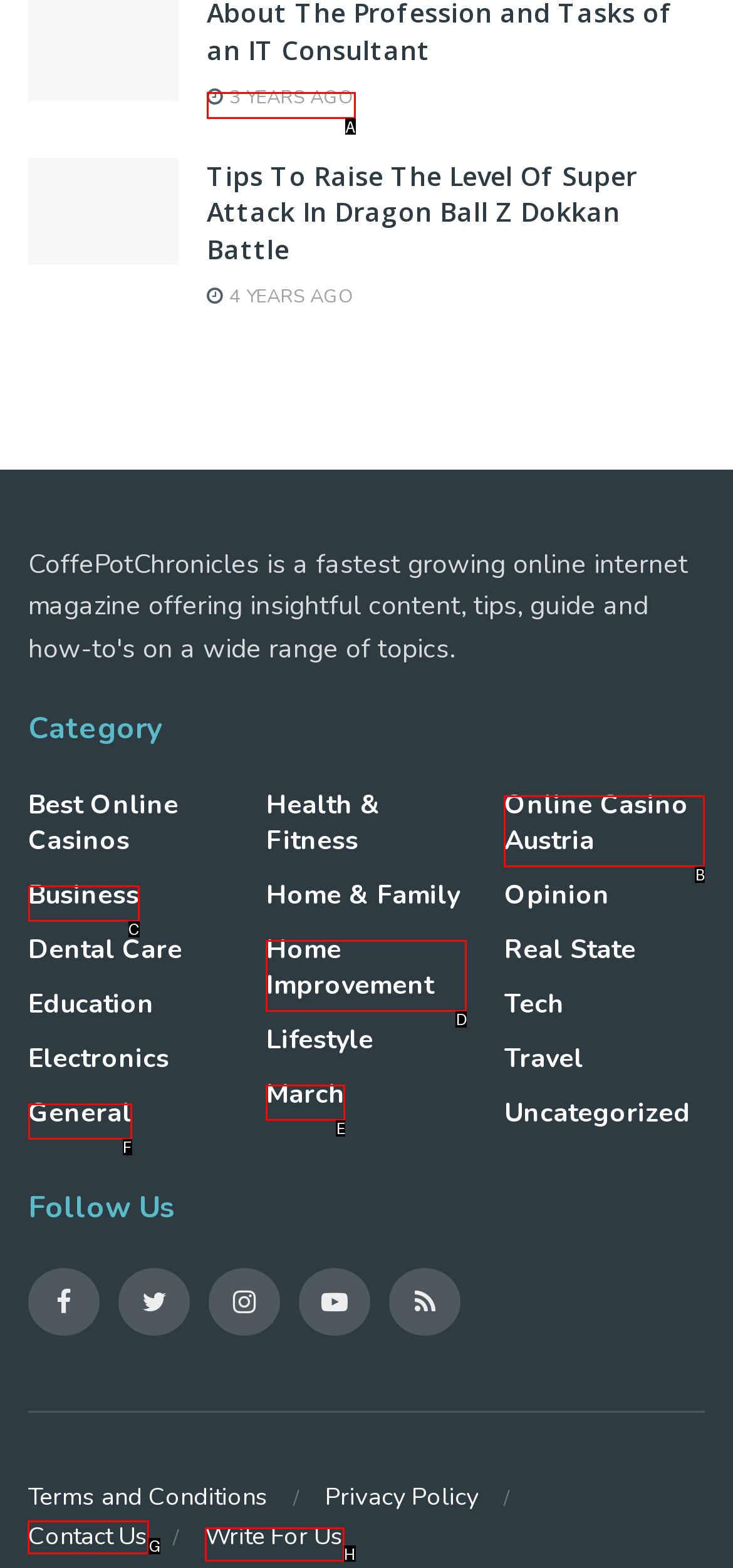Point out which UI element to click to complete this task: Contact the website administrator
Answer with the letter corresponding to the right option from the available choices.

G